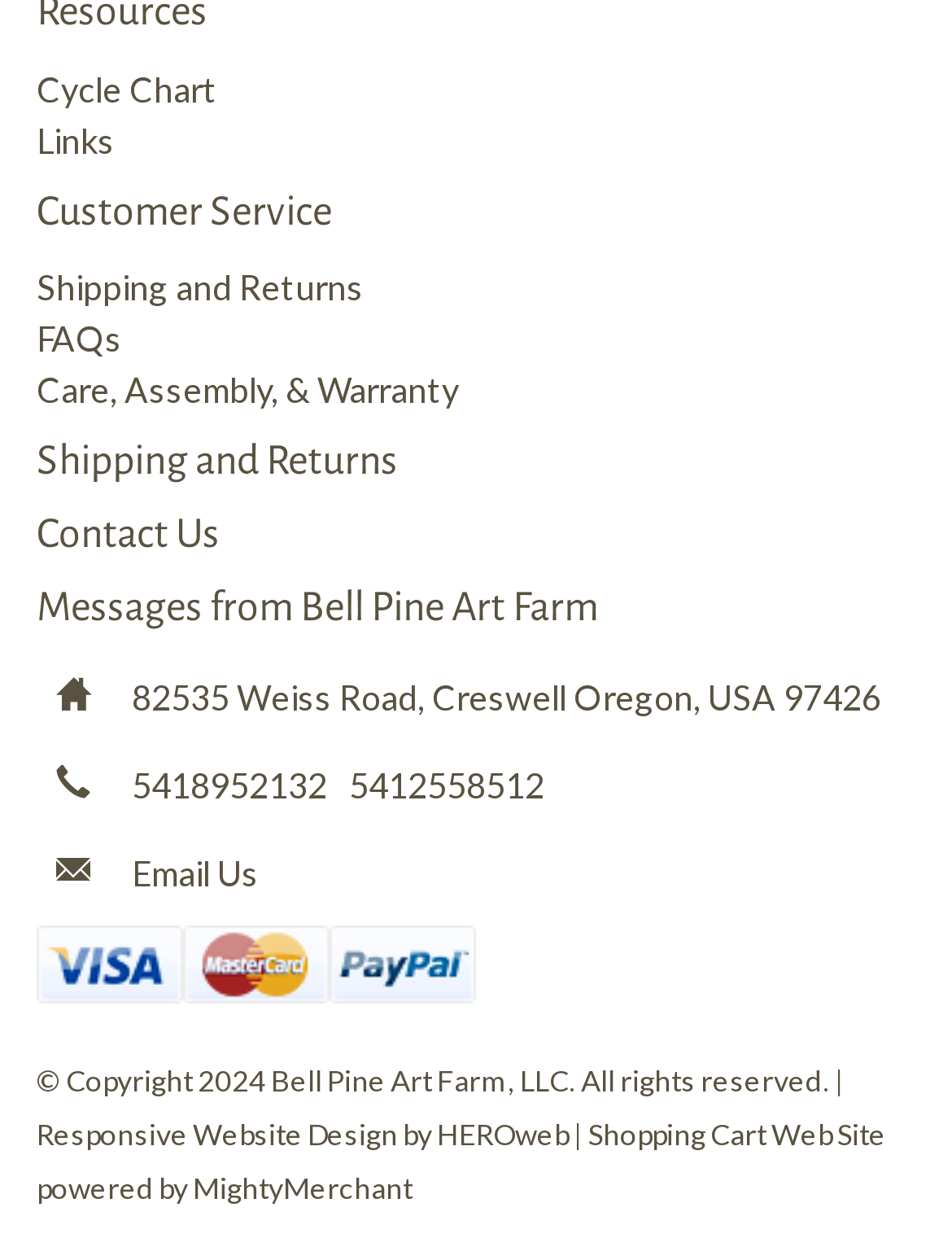What is the address of Bell Pine Art Farm?
Based on the visual information, provide a detailed and comprehensive answer.

I found the address by looking at the static text element located at [0.115, 0.546, 0.926, 0.58] which contains the address information.